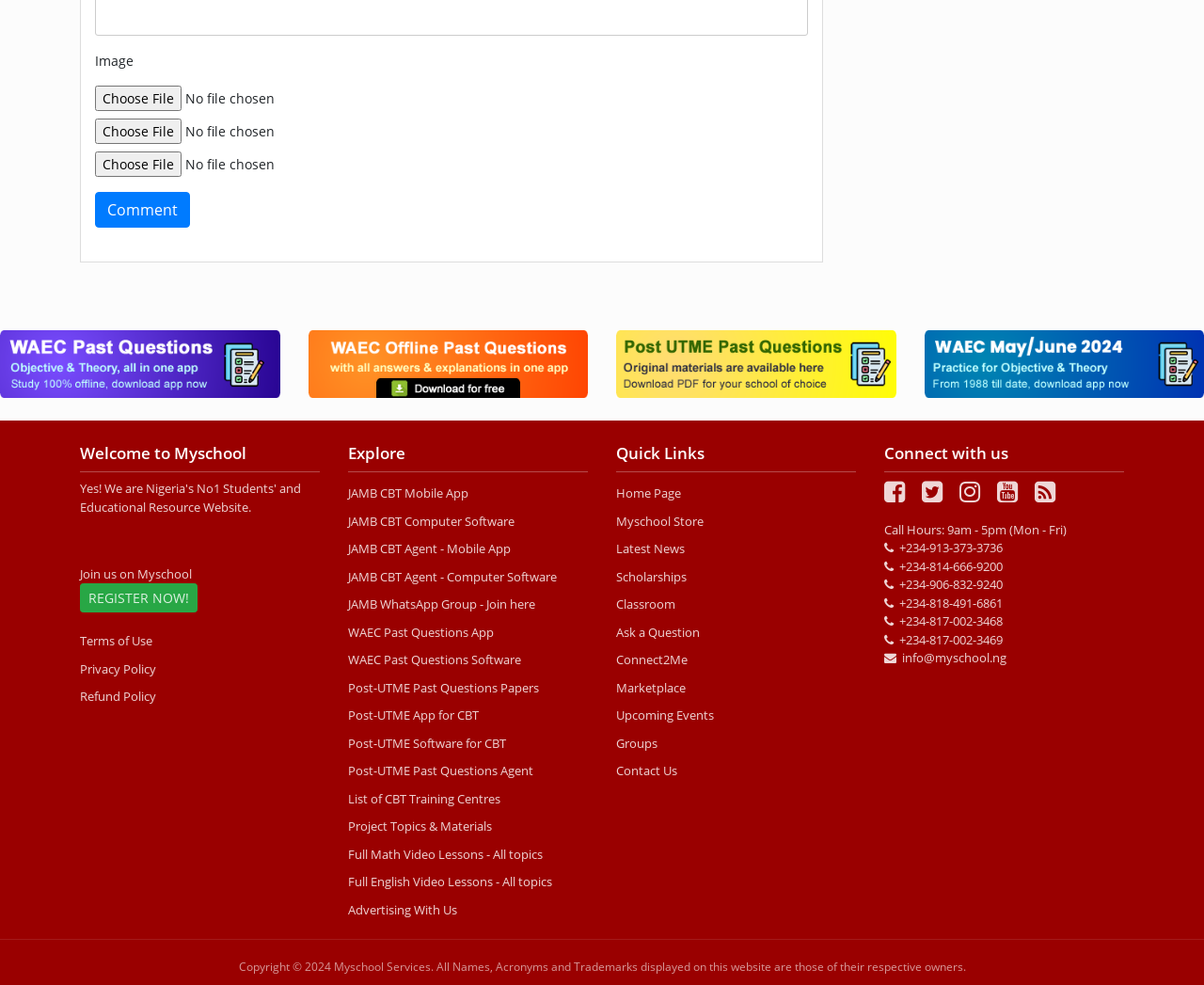Show the bounding box coordinates of the element that should be clicked to complete the task: "Click the 'Comment' button".

[0.079, 0.195, 0.158, 0.231]